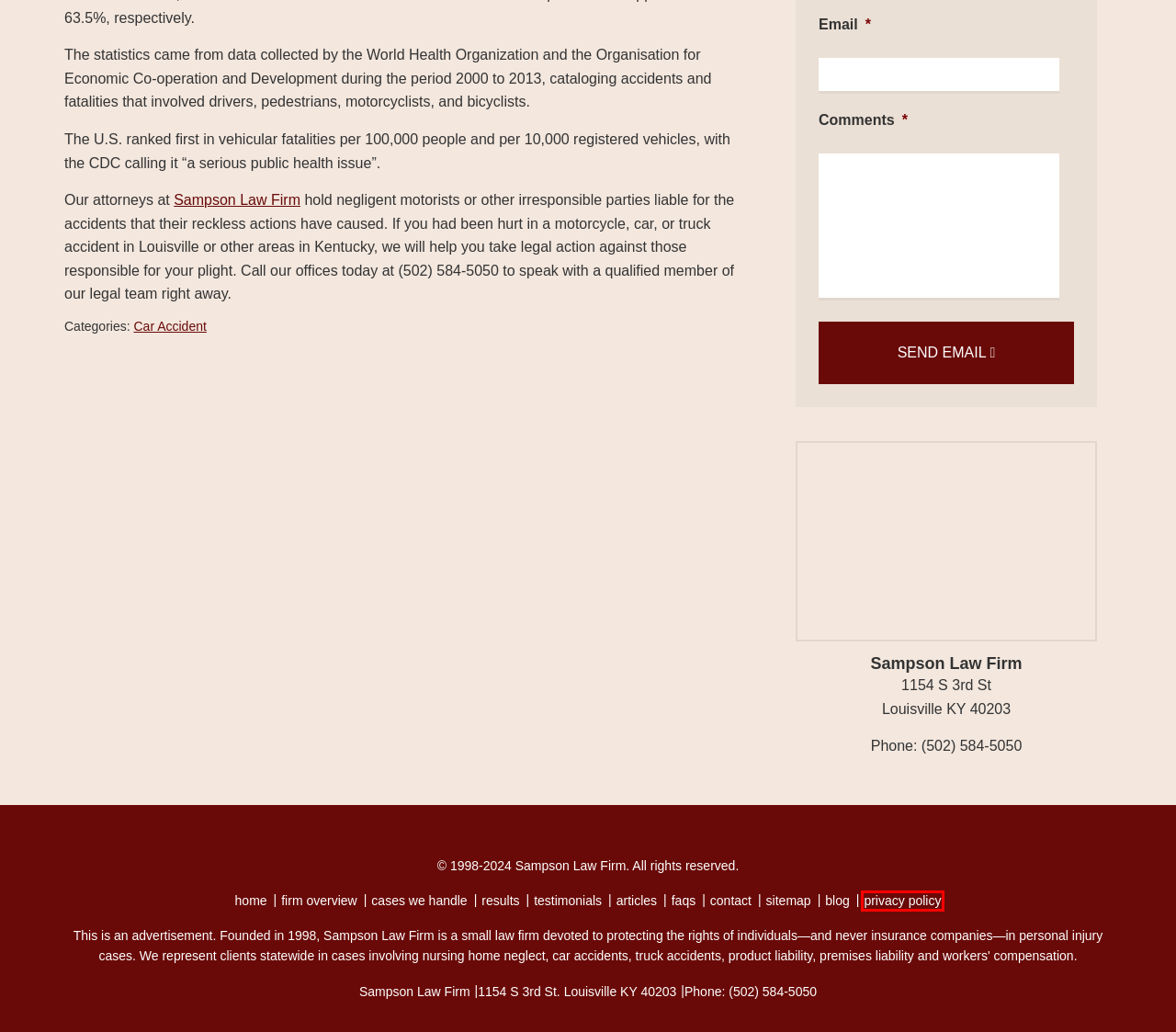Check out the screenshot of a webpage with a red rectangle bounding box. Select the best fitting webpage description that aligns with the new webpage after clicking the element inside the bounding box. Here are the candidates:
A. Car Accident
B. Contact Us, Free Case Evaluation | Sampson Law Firm
C. Louisville Accident Attorney: Top Legal Representation
D. About Our Louisville Personal Injury Law Firm | Sampson Law Firm
E. Privacy Policy
F. Testimonials, Client Reviews | Sampson Law Firm
G. Blog | Sampson Law Firm
H. Settlements and Verdicts, Case History Results | Sampson Law Firm

E